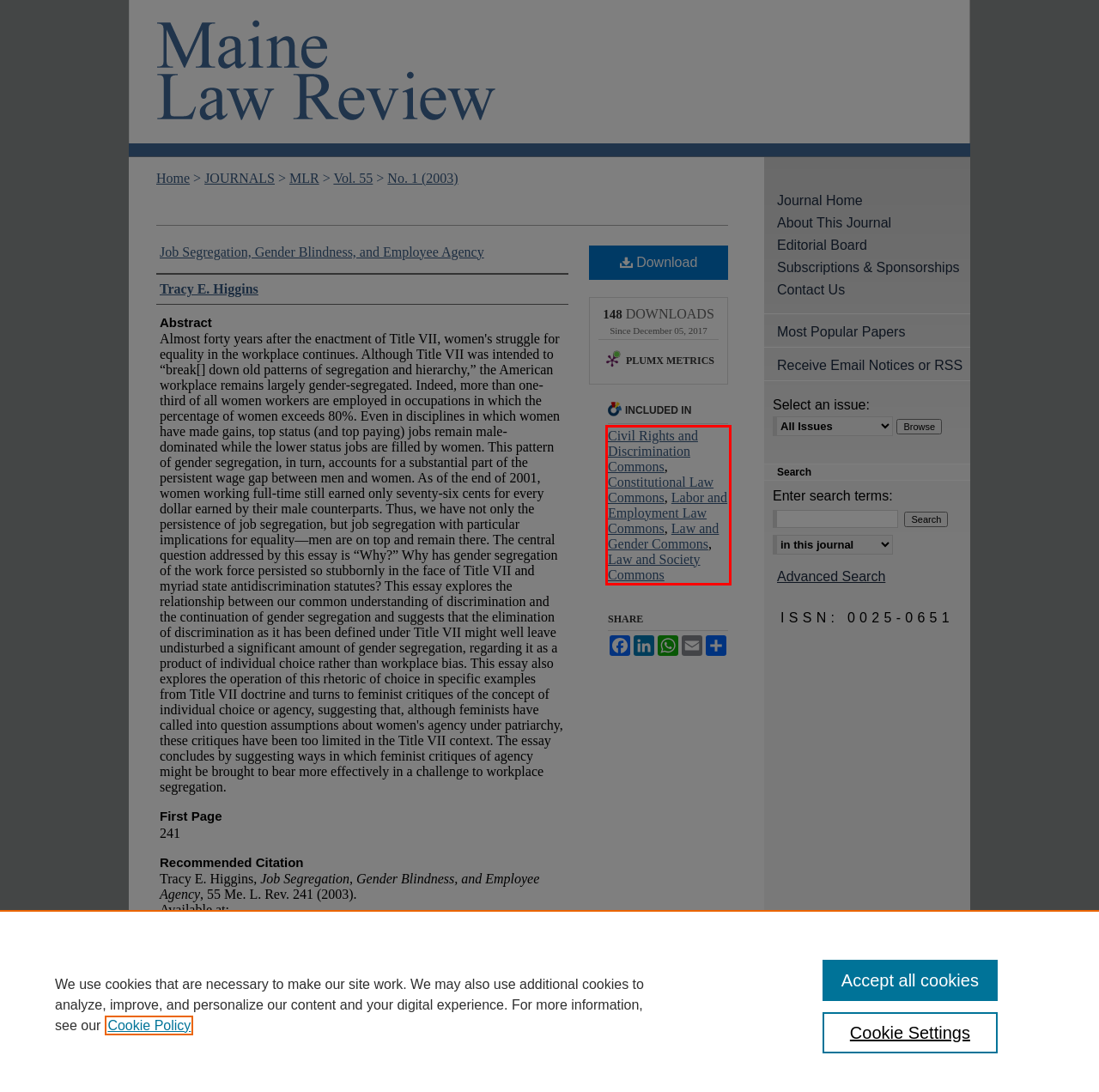Please analyze the provided webpage screenshot and perform OCR to extract the text content from the red rectangle bounding box.

Civil Rights and Discrimination Commons, Constitutional Law Commons, Labor and Employment Law Commons, Law and Gender Commons, Law and Society Commons